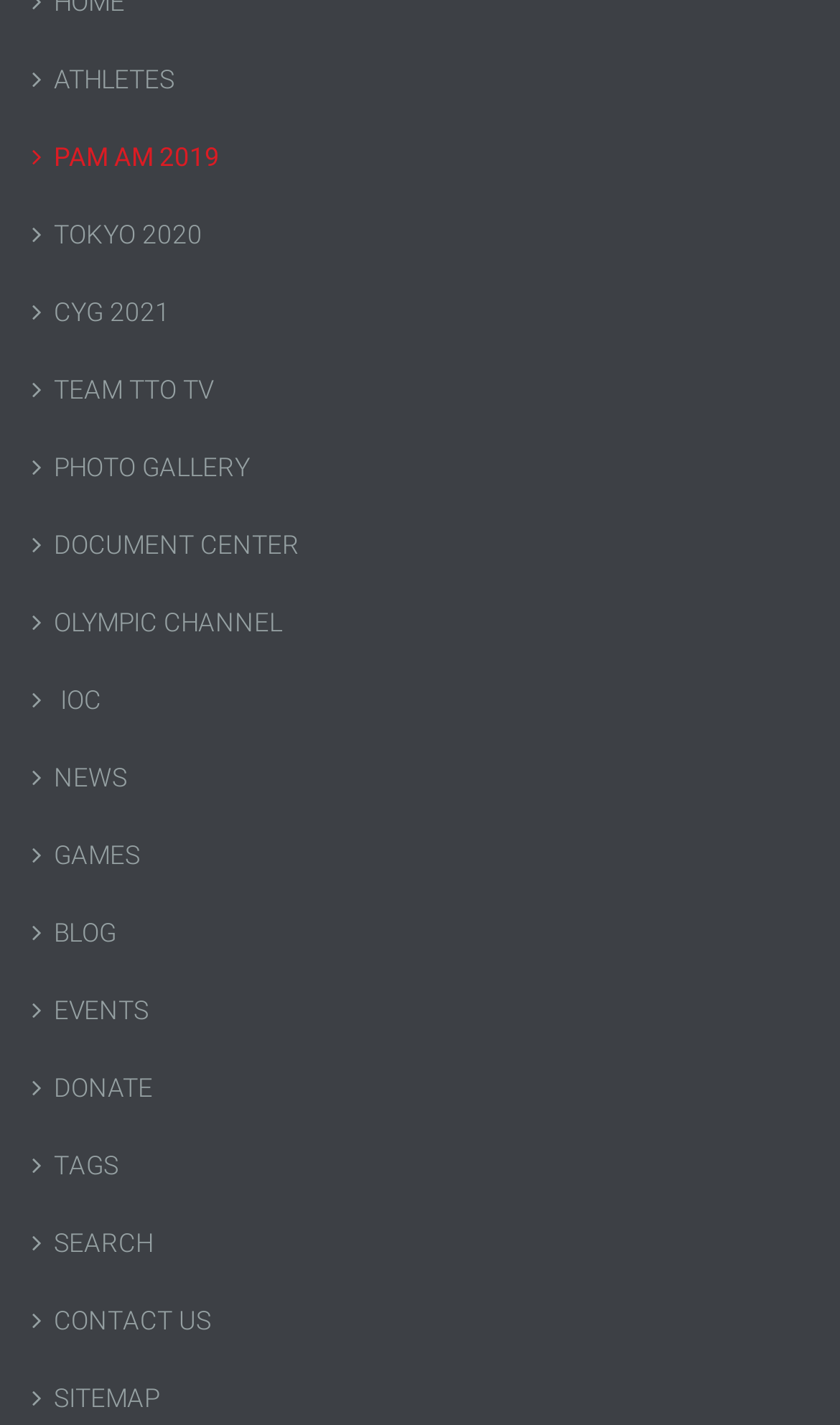Determine the bounding box coordinates of the target area to click to execute the following instruction: "Explore the differences between neung, won and myo."

None